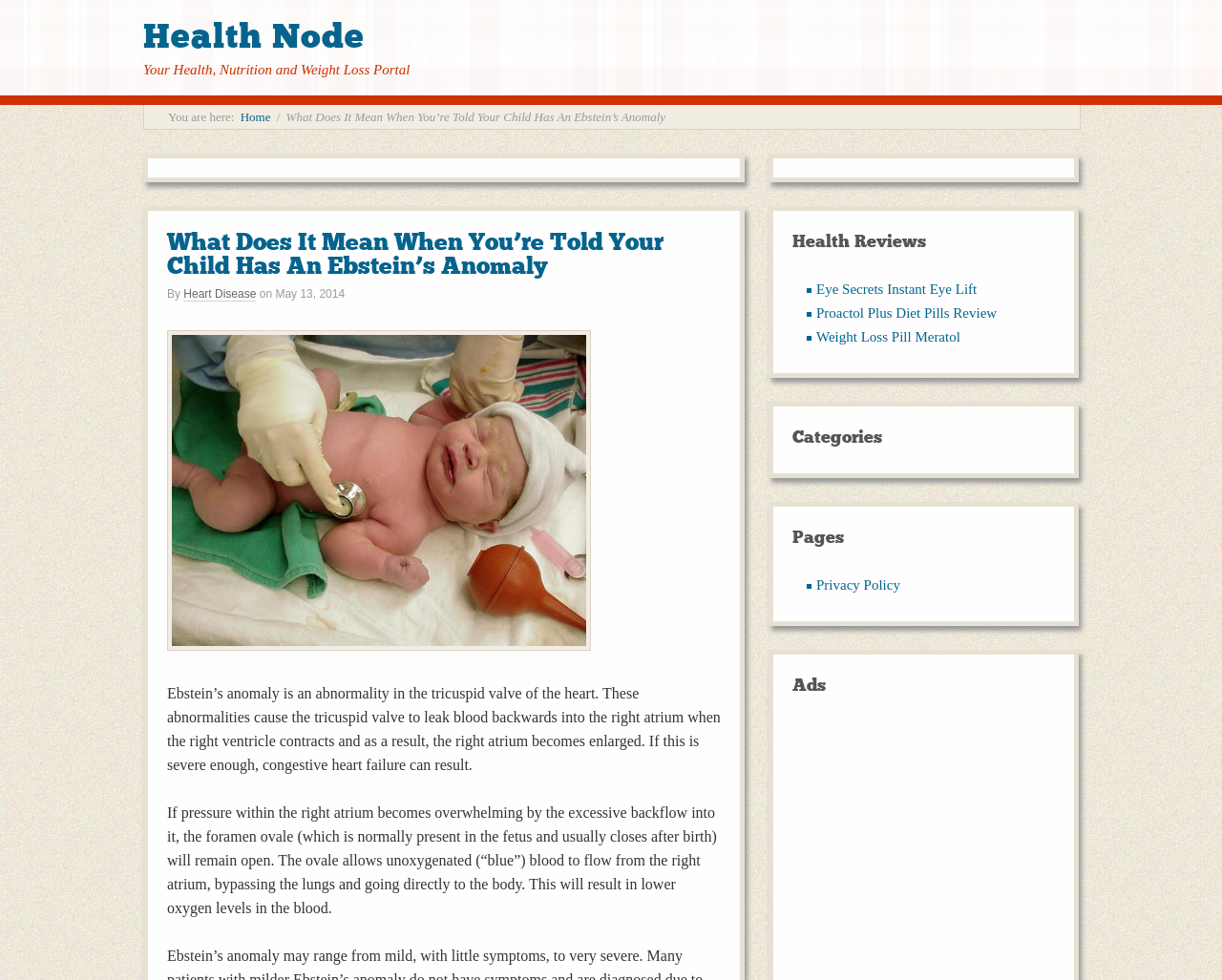Please determine the bounding box coordinates of the element's region to click in order to carry out the following instruction: "Visit the 'Privacy Policy' page". The coordinates should be four float numbers between 0 and 1, i.e., [left, top, right, bottom].

[0.668, 0.589, 0.737, 0.605]